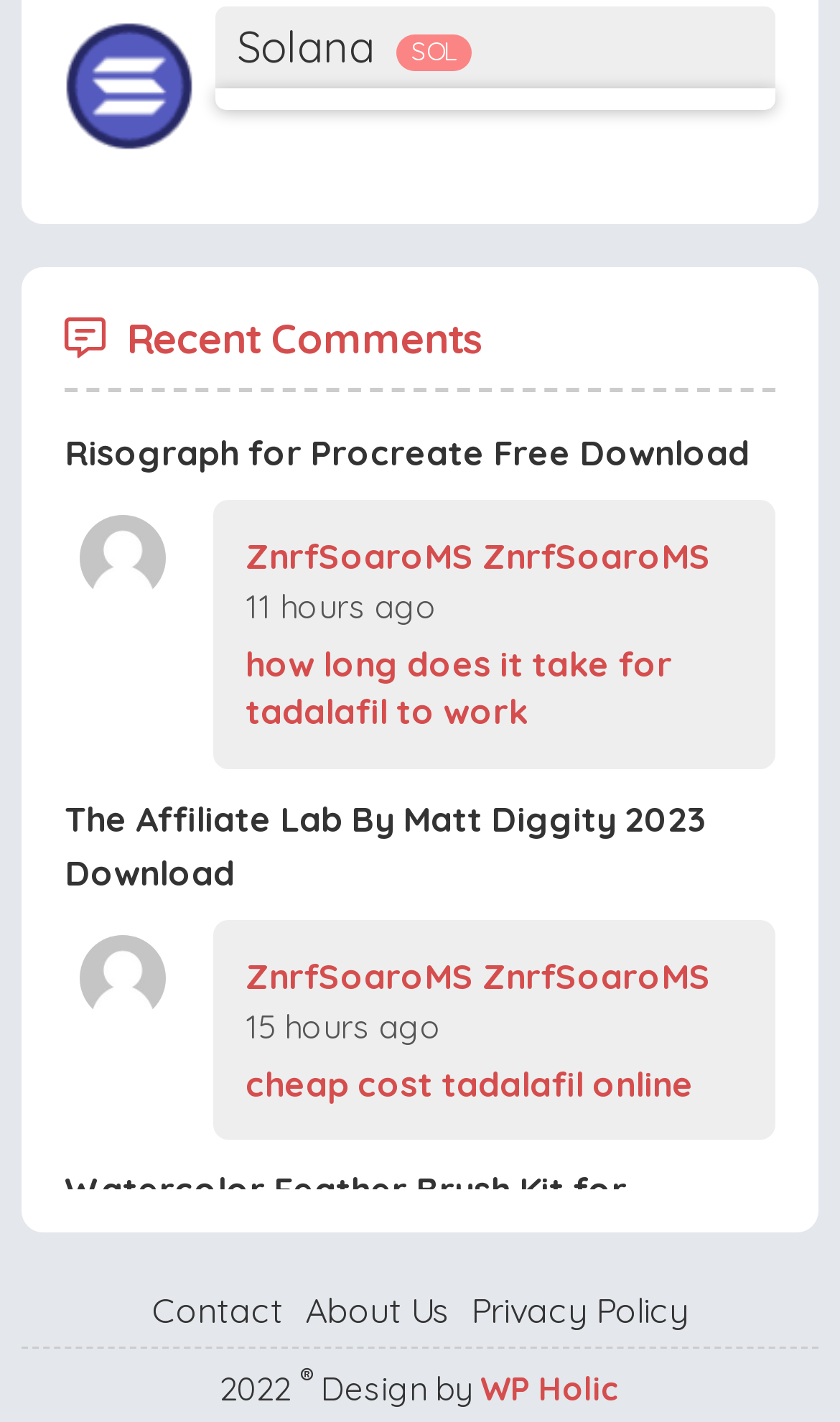Identify the bounding box coordinates of the region that needs to be clicked to carry out this instruction: "Read the article by MANOJ KHATRI". Provide these coordinates as four float numbers ranging from 0 to 1, i.e., [left, top, right, bottom].

None